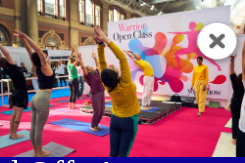Based on what you see in the screenshot, provide a thorough answer to this question: What is written on the colorful banner?

The question asks about the text on the colorful banner in the background of the yoga event. The caption clearly states that the banner reads 'Warrior Open Class', which enhances the atmosphere of the lively open class.